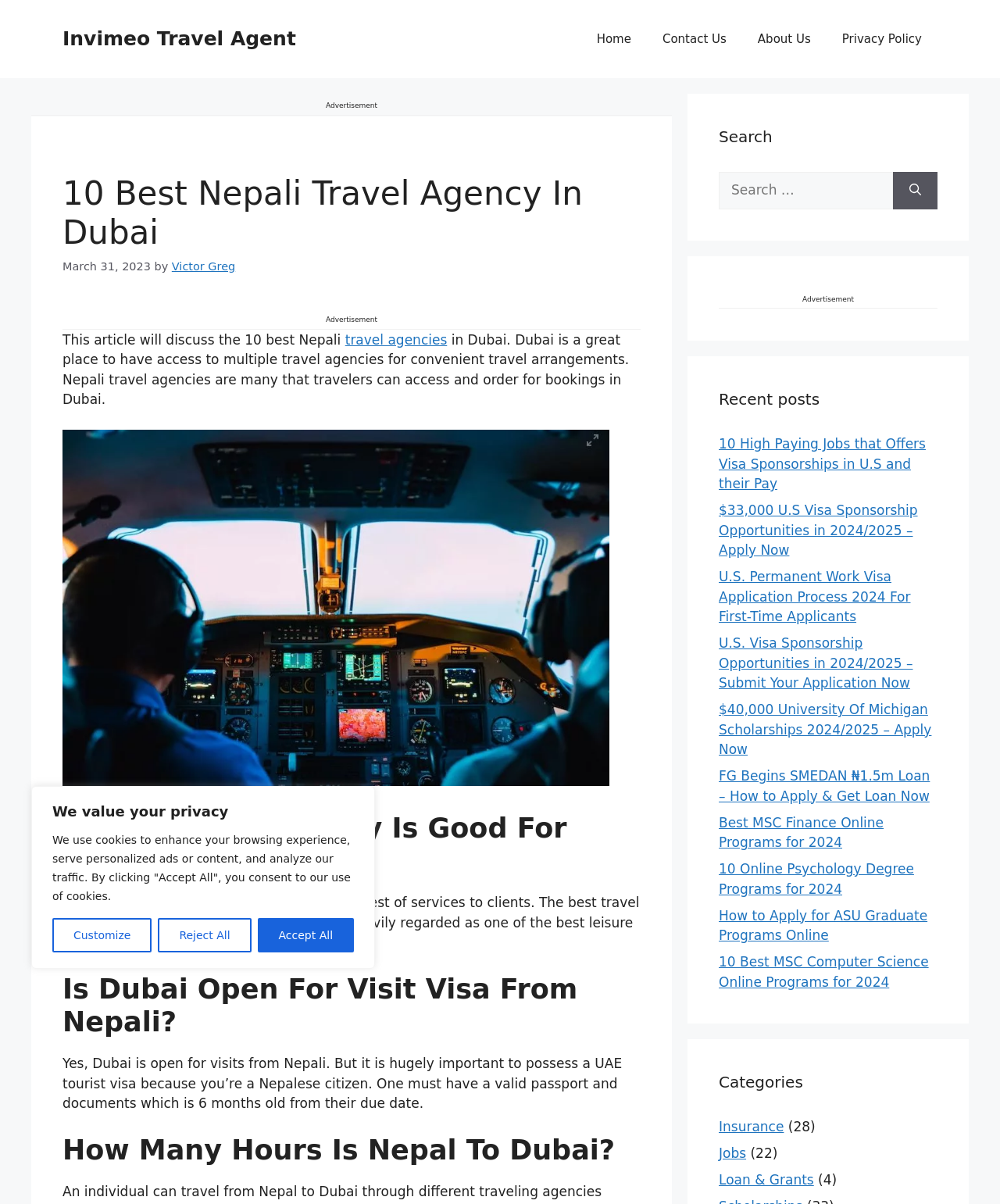Find the bounding box coordinates of the area to click in order to follow the instruction: "Click the 'Home' link".

[0.581, 0.013, 0.647, 0.052]